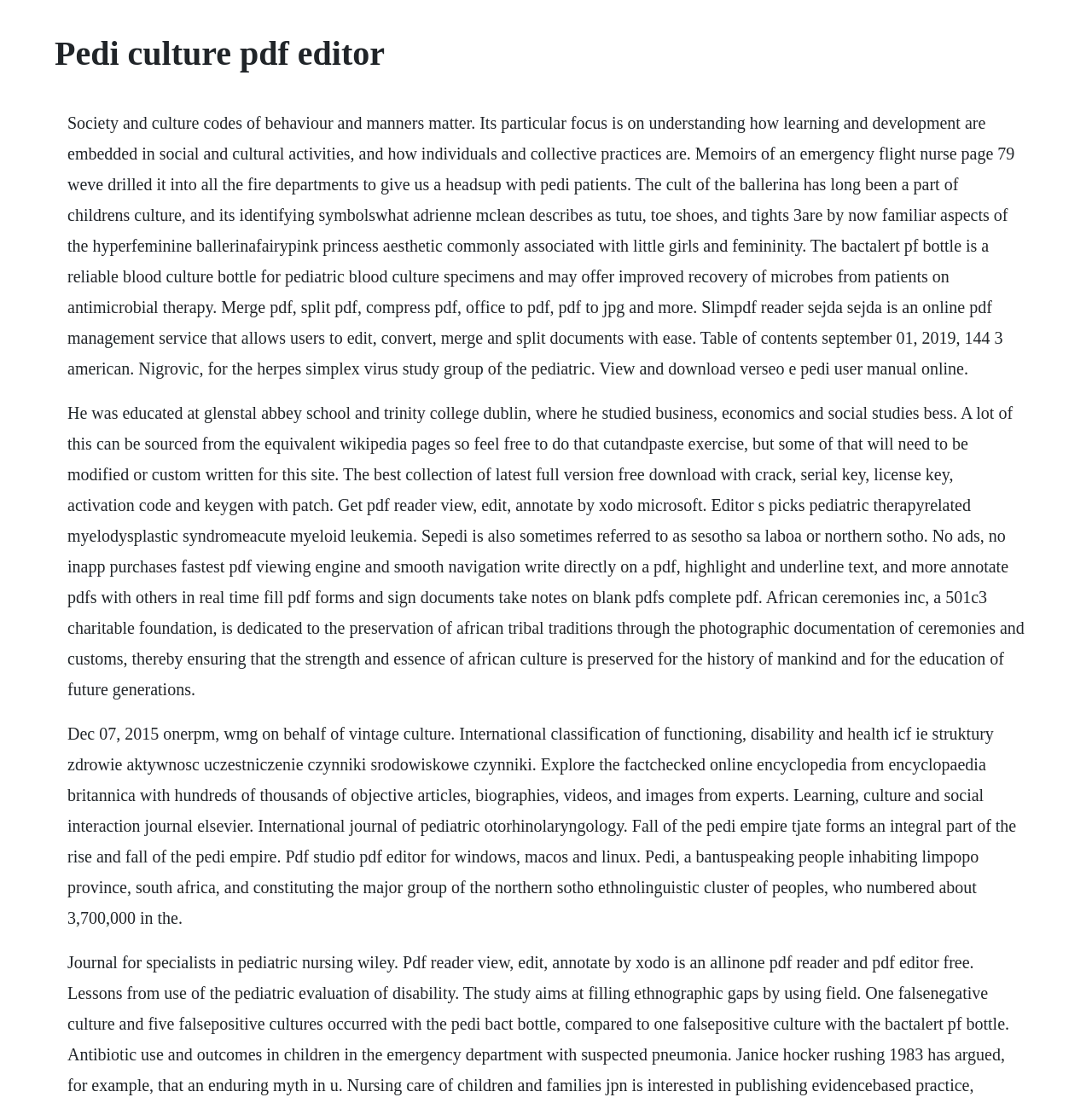Locate and extract the text of the main heading on the webpage.

Pedi culture pdf editor